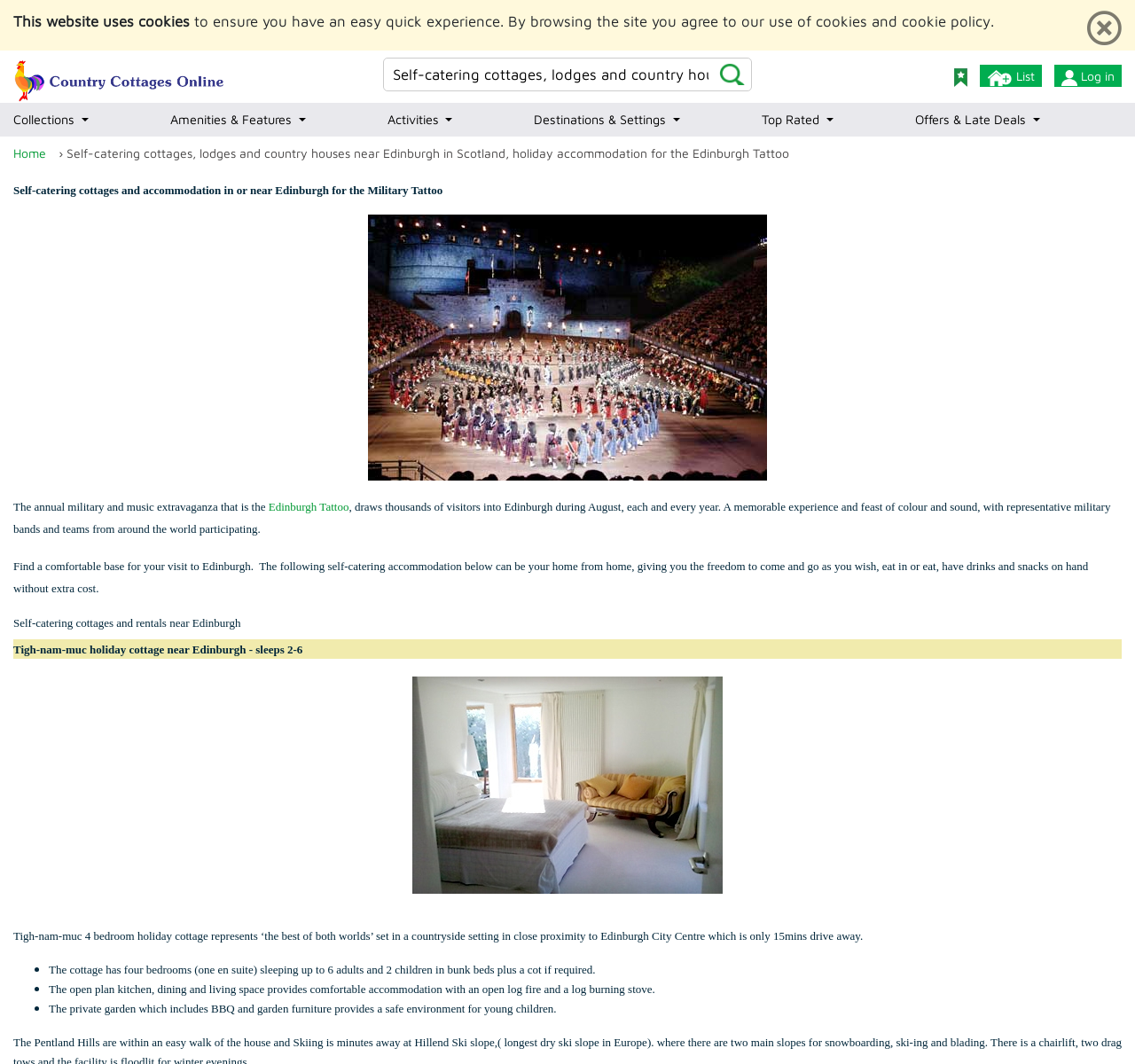Kindly determine the bounding box coordinates for the area that needs to be clicked to execute this instruction: "Open Huawei e+ App".

None